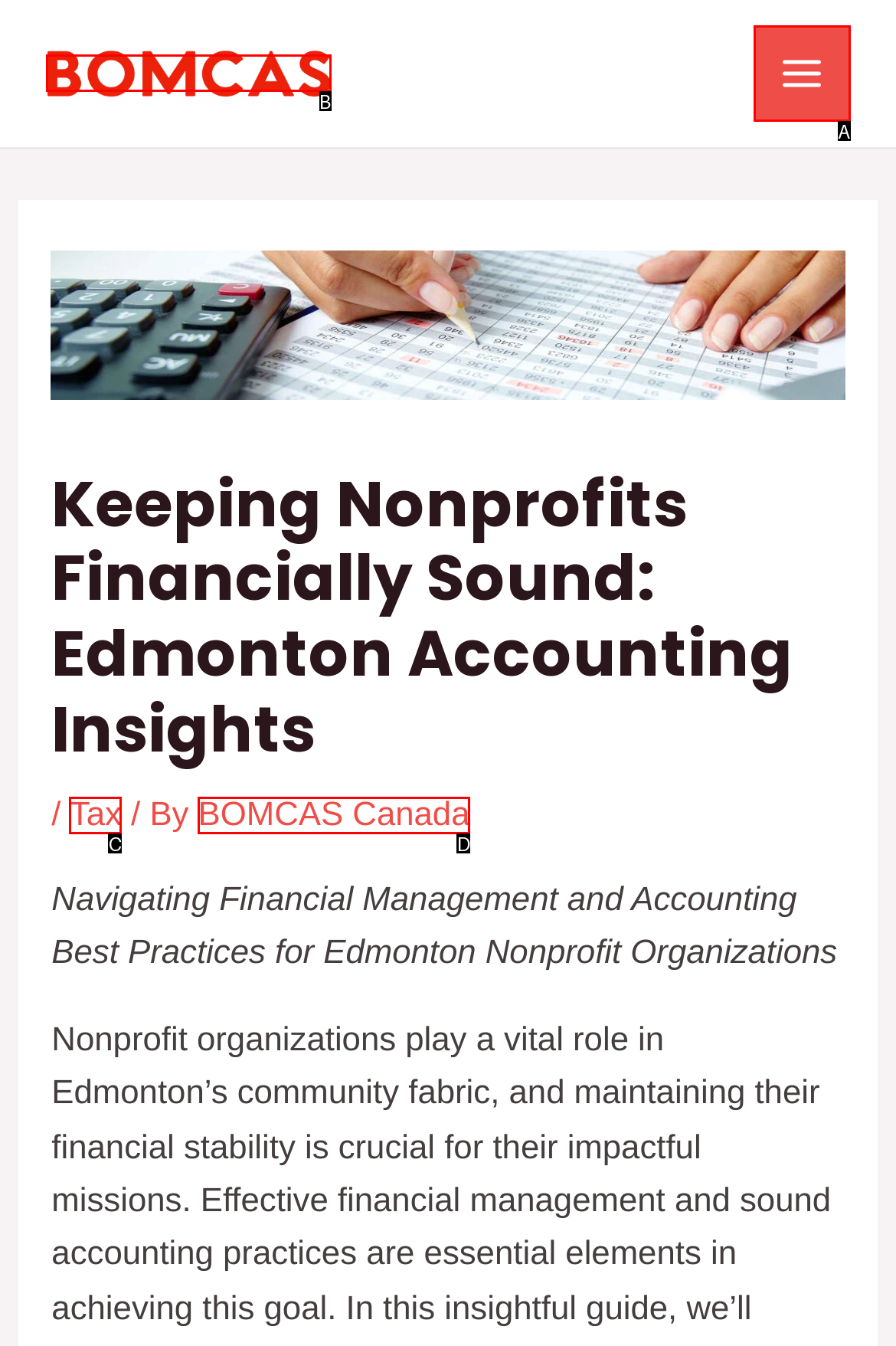Select the HTML element that corresponds to the description: Tax
Reply with the letter of the correct option from the given choices.

C